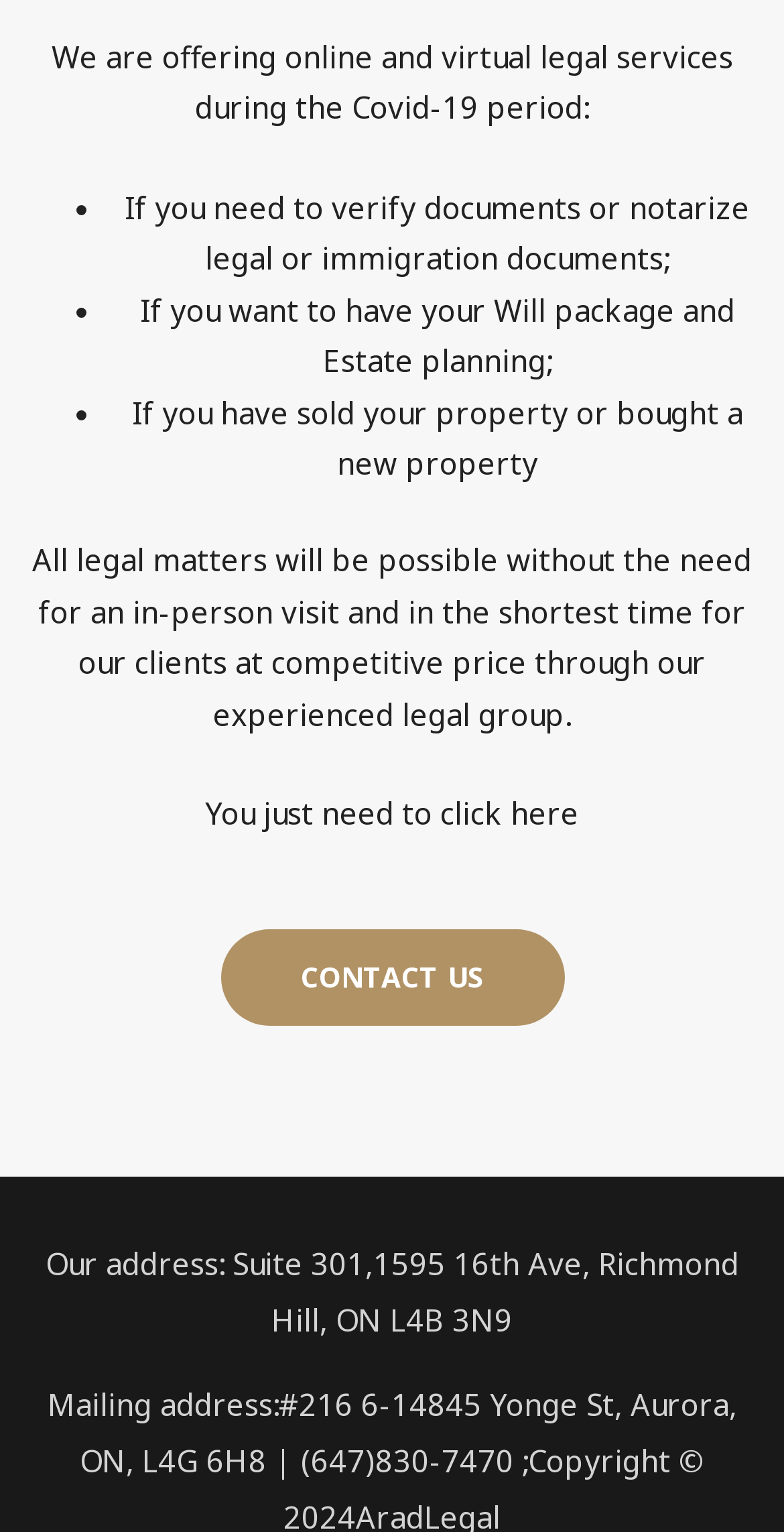What services are offered during Covid-19?
Kindly give a detailed and elaborate answer to the question.

The webpage mentions that they are offering online and virtual legal services during the Covid-19 period, which includes verifying documents, notarizing legal or immigration documents, Will package and Estate planning, and services related to selling or buying a property.